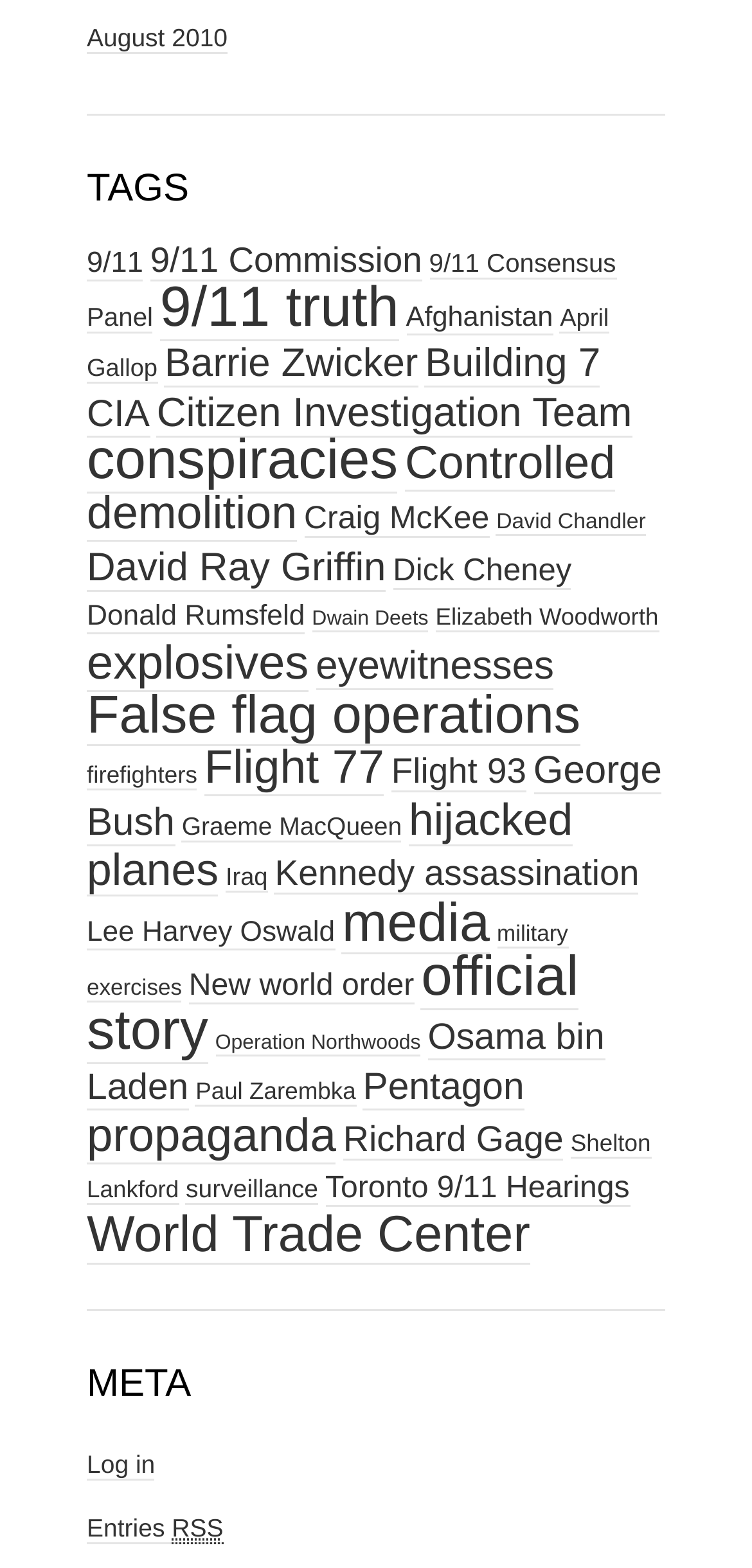Can you find the bounding box coordinates for the element that needs to be clicked to execute this instruction: "Go to the 'World Trade Center' page"? The coordinates should be given as four float numbers between 0 and 1, i.e., [left, top, right, bottom].

[0.115, 0.768, 0.705, 0.806]